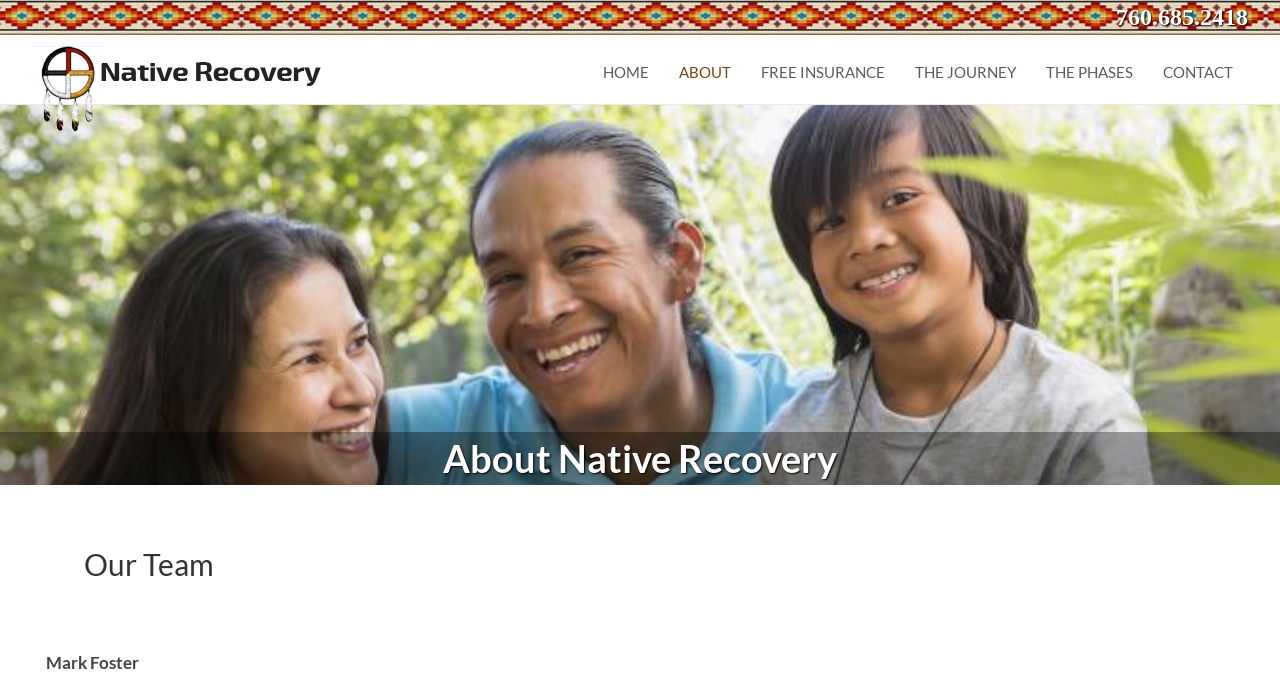How many menu items are in the header menu? From the image, respond with a single word or brief phrase.

6